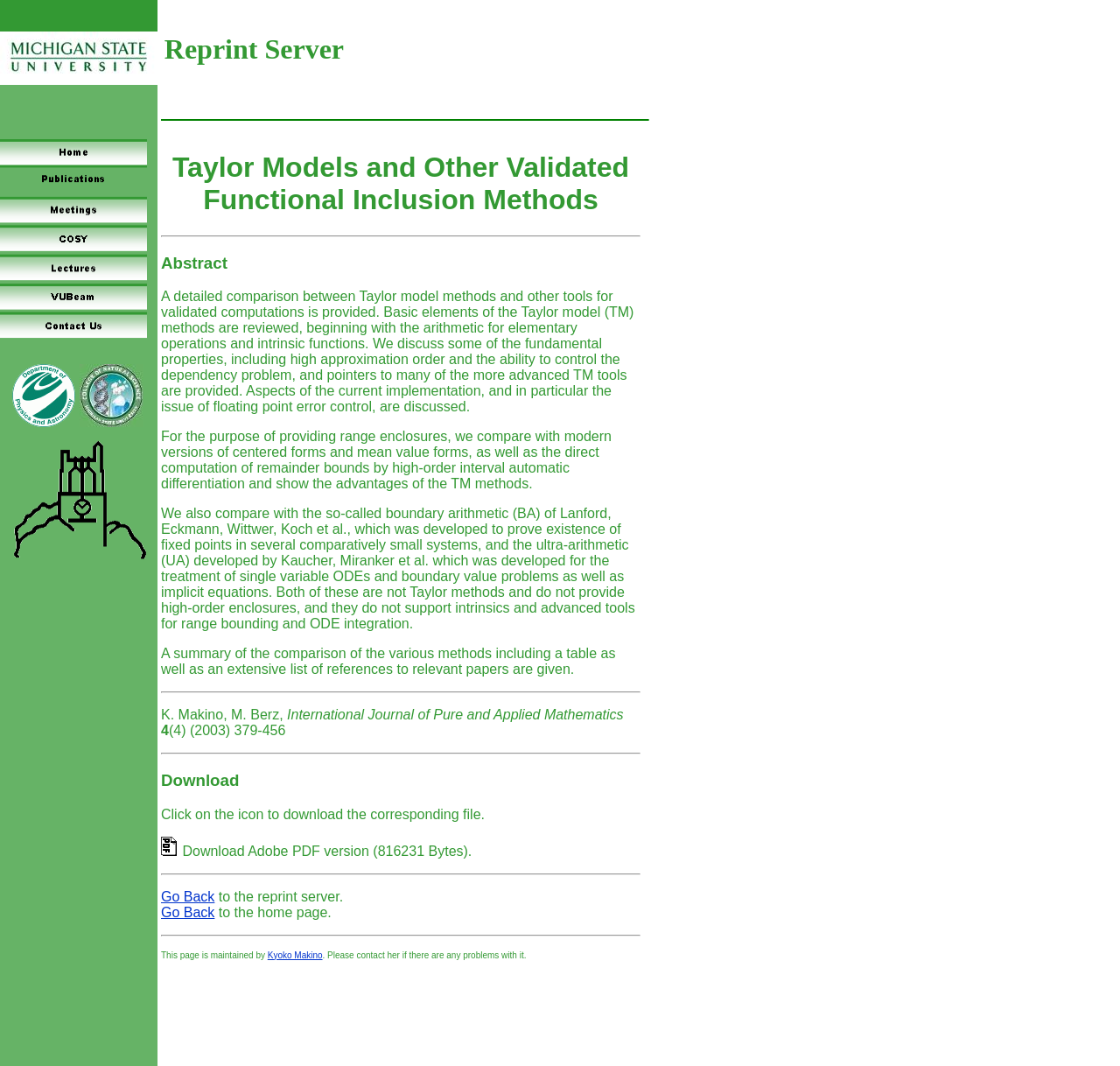Give a detailed account of the webpage.

This webpage is about a publication reprint server. At the top, there is a layout table with a cell containing the text "Reprint Server". Below this table, there are three images, one of which is a link. 

To the right of the images, there is a heading "Taylor Models and Other Validated Functional Inclusion Methods", followed by an abstract that spans multiple paragraphs. The abstract discusses the comparison of Taylor model methods with other tools for validated computations, including their properties, implementation, and advantages.

Below the abstract, there is a horizontal separator, followed by a heading "Abstract" and then the main text of the abstract. The text is divided into four paragraphs, each discussing different aspects of the Taylor model methods and their comparison with other methods.

After the abstract, there is another horizontal separator, followed by a heading "Download" and a link to download a file in Adobe PDF format. Below this, there are two links to go back to the reprint server or the home page, respectively.

At the bottom of the page, there is a horizontal separator, followed by a text stating that the page is maintained by Kyoko Makino, with a link to contact her if there are any problems with the page.